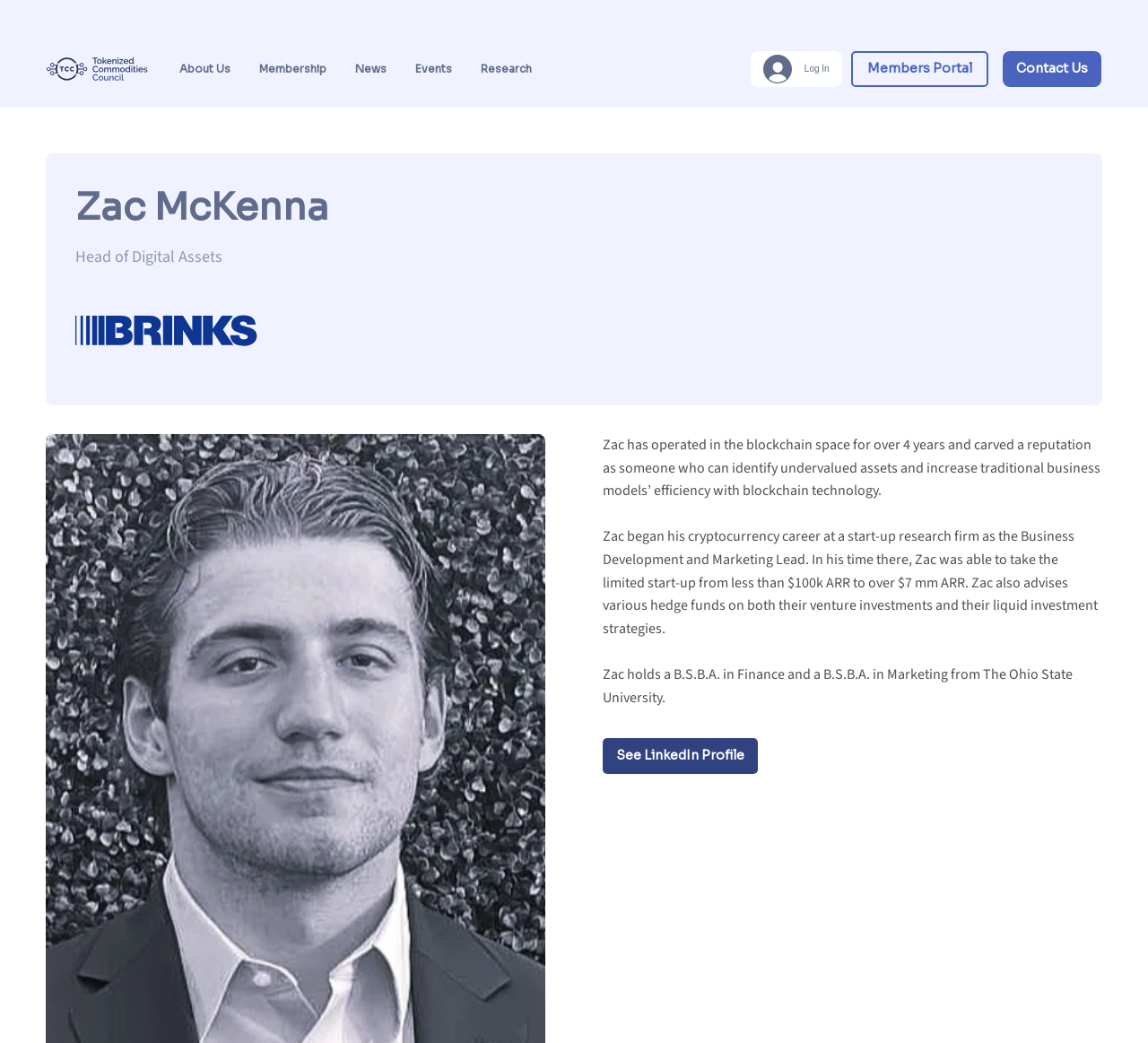From the image, can you give a detailed response to the question below:
What is Zac McKenna's profession?

Based on the webpage, Zac McKenna's profession is mentioned as 'Head of Digital Assets' in the StaticText element with bounding box coordinates [0.066, 0.236, 0.194, 0.257].